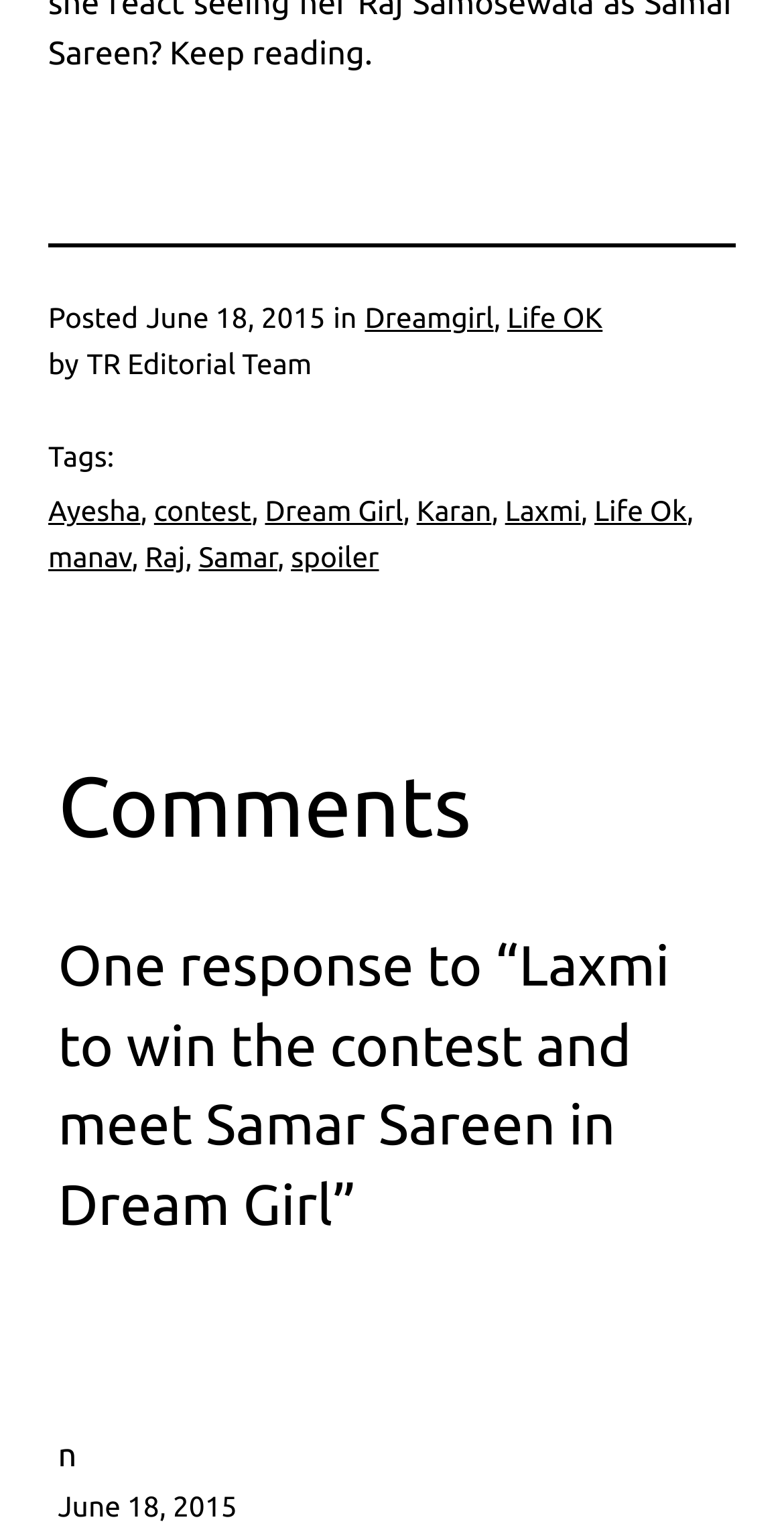Specify the bounding box coordinates for the region that must be clicked to perform the given instruction: "Click on the 'More Details' link".

None